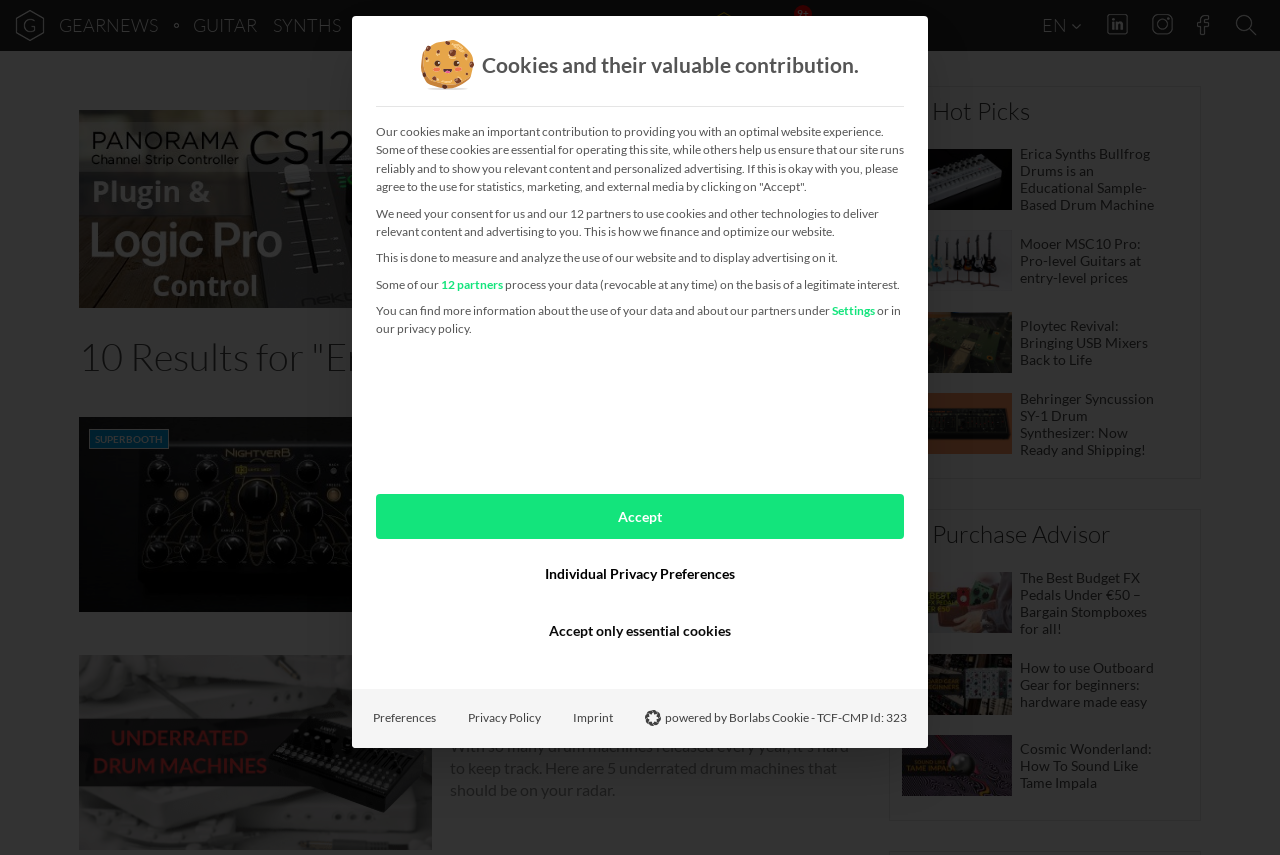Summarize the webpage in an elaborate manner.

The webpage is an archive of Erica Synths articles on gearnews.com. At the top, there is a navigation menu with links to different categories such as GUITAR, SYNTHS, STUDIO, DRUMS, LIVE, TECH, and OTHER. Below the navigation menu, there are social media links to LinkedIn, Instagram, and Facebook, as well as a search button.

The main content of the webpage is a list of article links, each with a descriptive title. The articles appear to be about music gear, with topics such as drum machines, synthesizers, and guitar pedals. Some of the article titles include "Erica Synths Nightverb", "The Most Underrated Drum Machines: 5 That Deserve A Second Look", and "Cosmic Wonderland: How To Sound Like Tame Impala".

On the right side of the webpage, there is a section with links to more articles, including "Synths", "Studio", and "Drums". Below this section, there are several links to specific products, such as the Erica Synths Bullfrog Drums and the Behringer Syncussion SY-1 Drum Synthesizer.

At the bottom of the webpage, there is a modal dialog box with a message about cookies and their use on the website. The dialog box explains that the website uses cookies to provide an optimal experience and to display relevant content and advertising. It also provides options for users to accept or decline the use of cookies, as well as to view the website's privacy policy and settings.